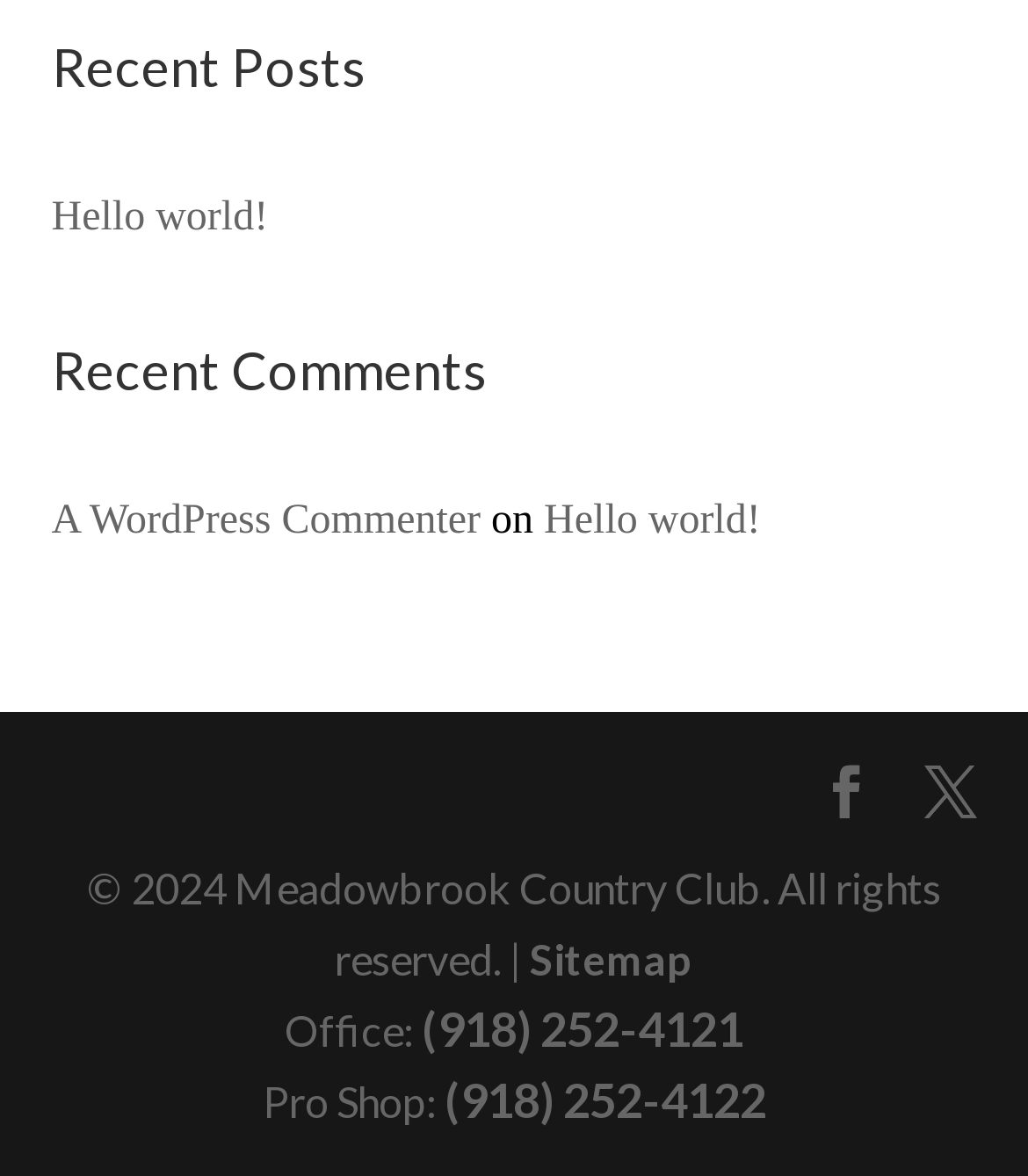Using details from the image, please answer the following question comprehensively:
What is the phone number of the Pro Shop?

The phone number of the Pro Shop is listed at the bottom of the page, which is '(918) 252-4122'.